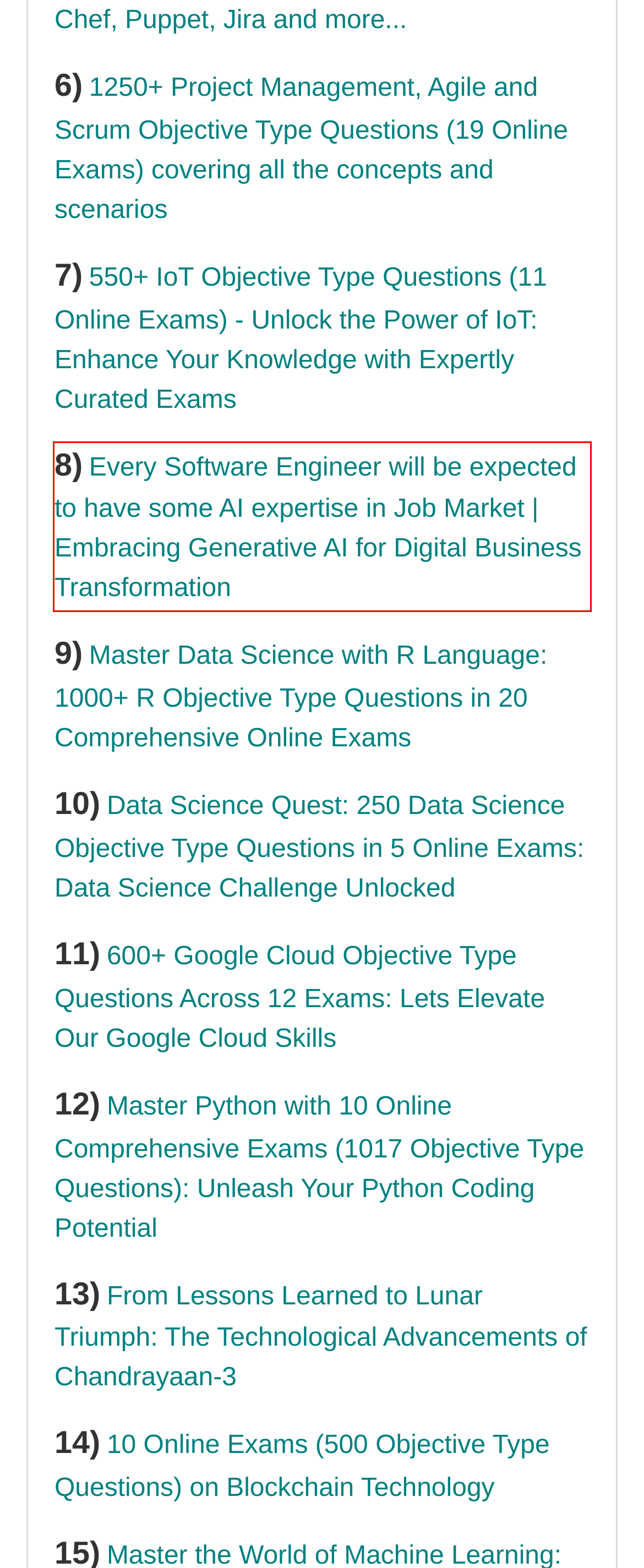Please perform OCR on the text within the red rectangle in the webpage screenshot and return the text content.

8) Every Software Engineer will be expected to have some AI expertise in Job Market | Embracing Generative AI for Digital Business Transformation